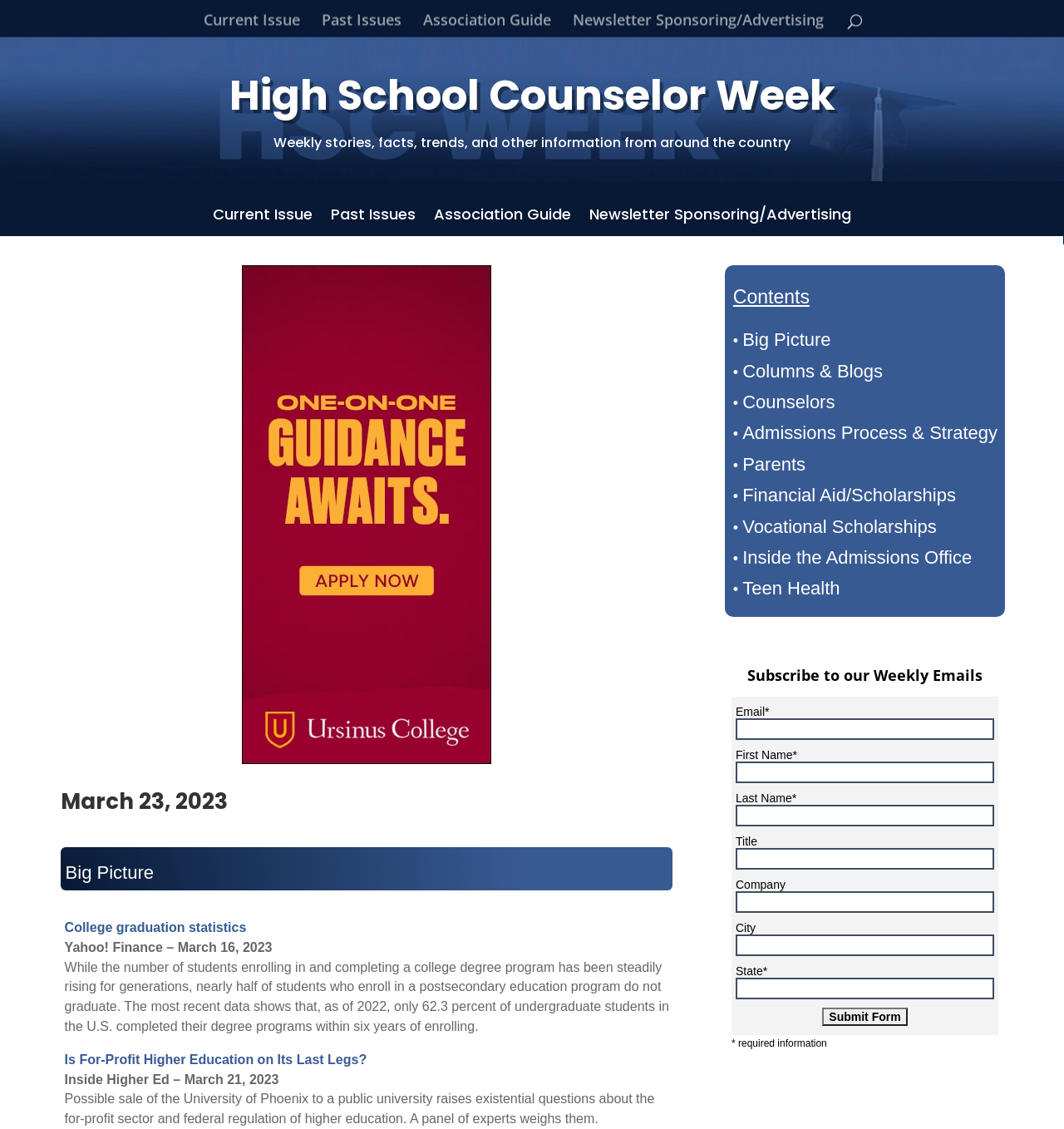Specify the bounding box coordinates of the area to click in order to follow the given instruction: "Check vocational scholarships."

[0.698, 0.457, 0.88, 0.475]